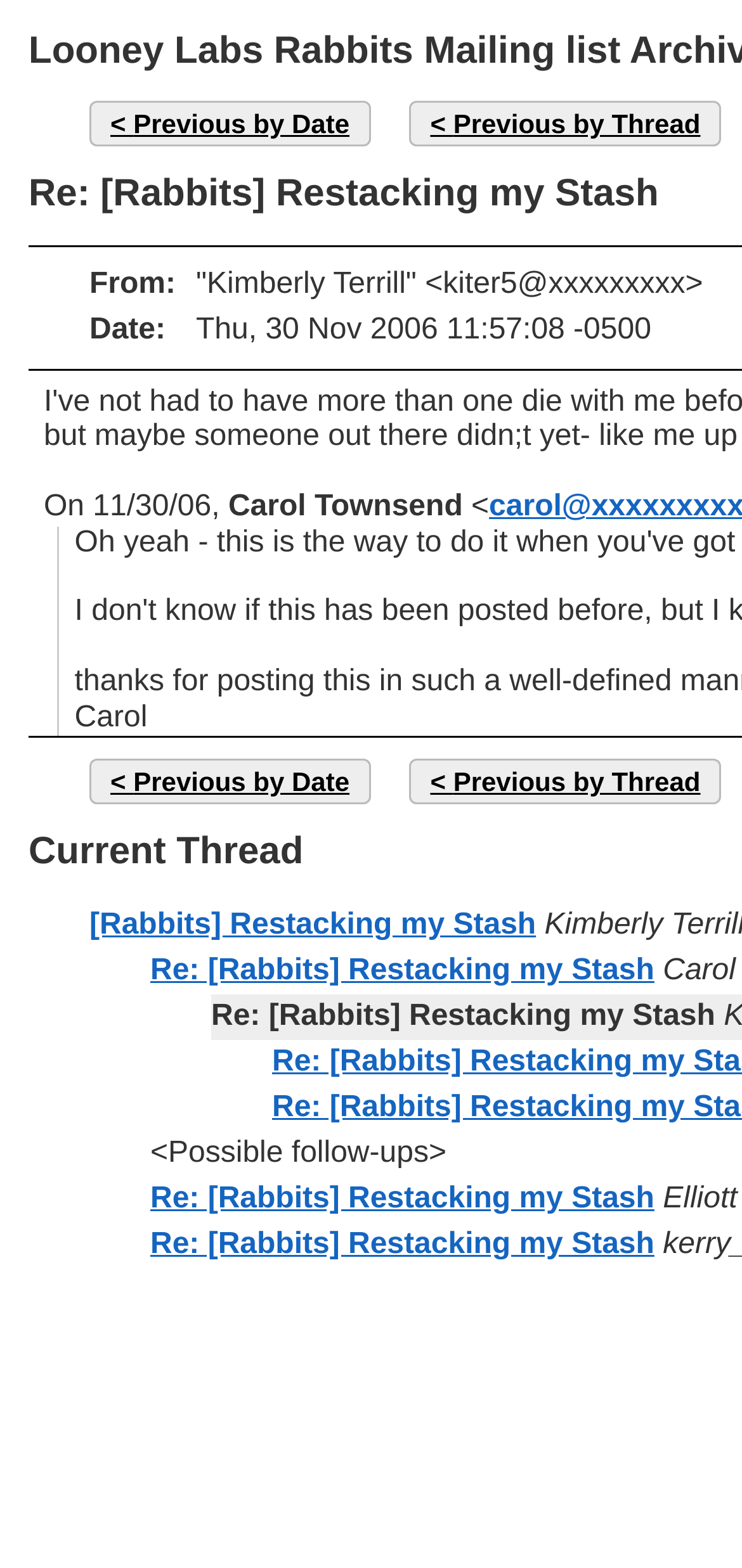Could you find the bounding box coordinates of the clickable area to complete this instruction: "view related posts"?

[0.203, 0.783, 0.882, 0.804]